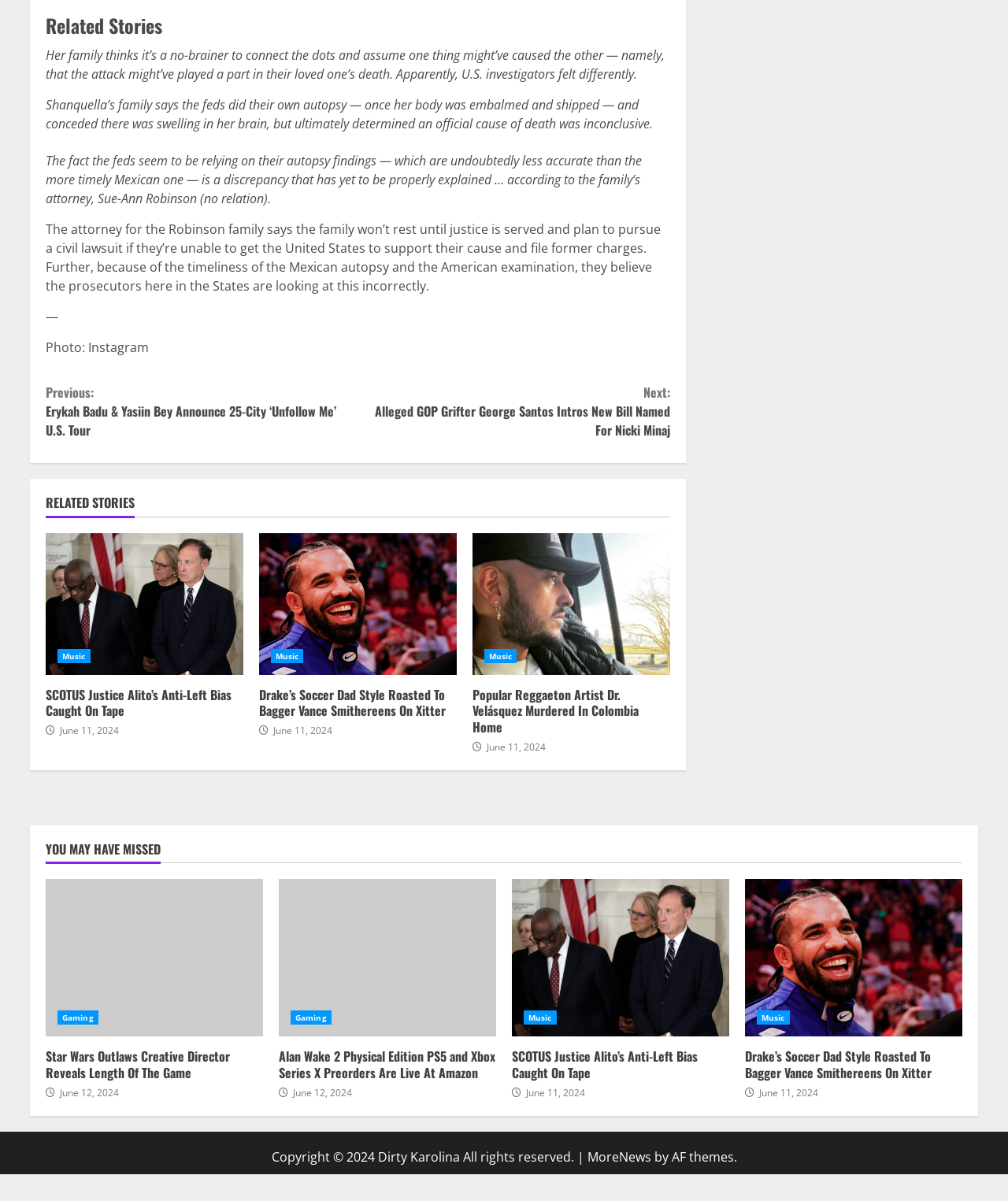Locate the bounding box coordinates of the clickable region to complete the following instruction: "Click on 'Continue Reading'."

[0.045, 0.312, 0.665, 0.373]